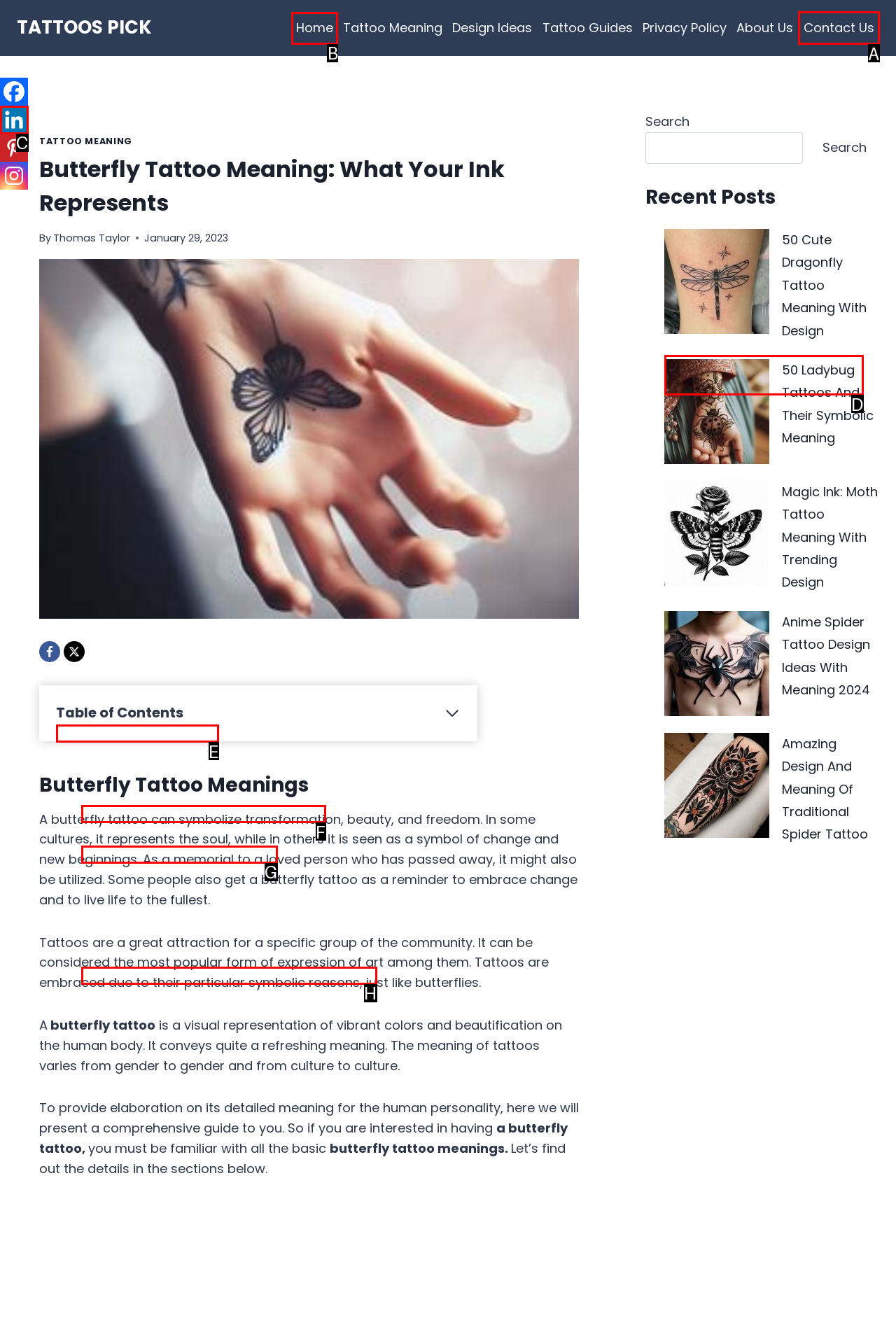For the task: Click on the 'Home' link, identify the HTML element to click.
Provide the letter corresponding to the right choice from the given options.

B